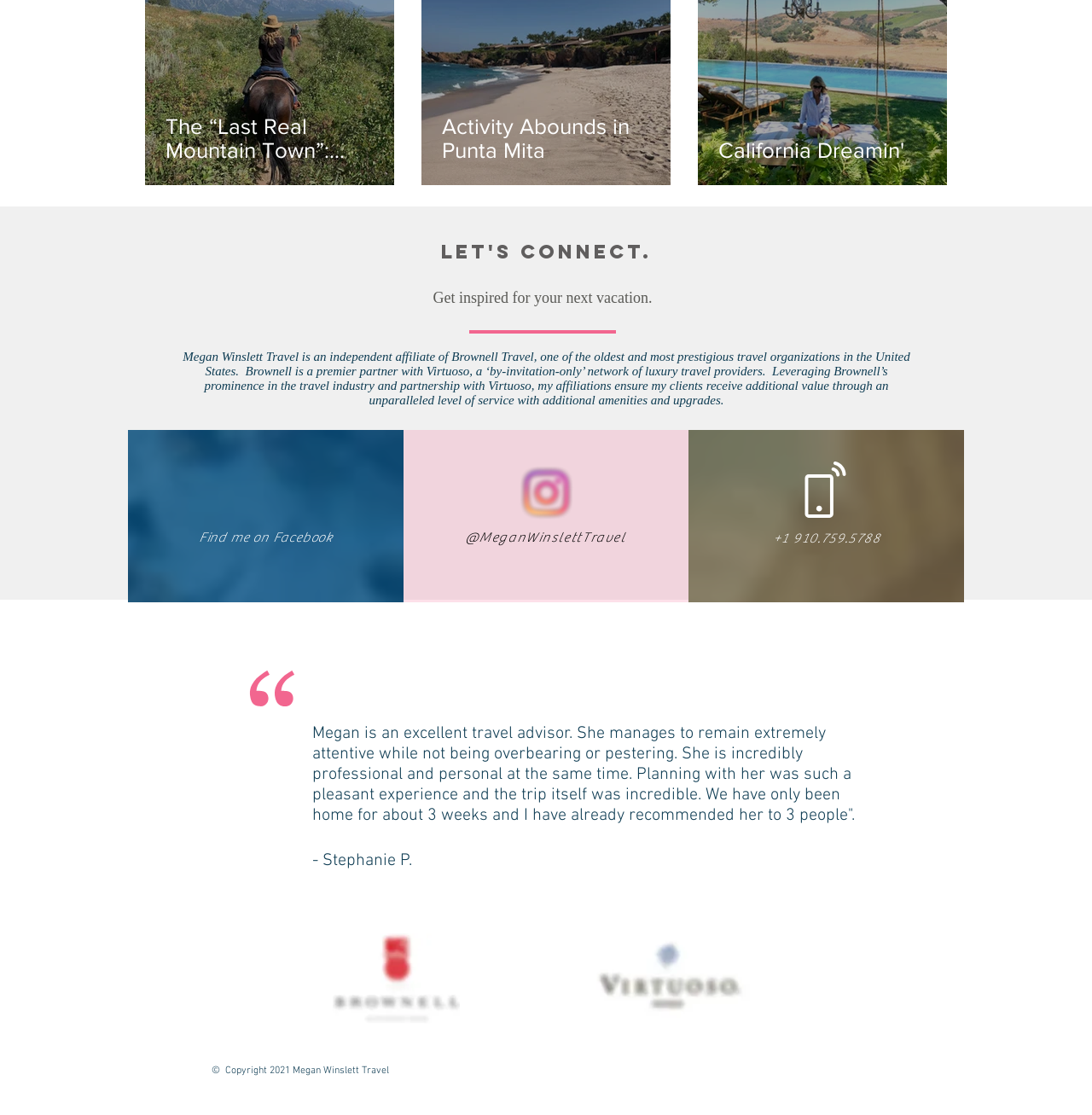Given the element description "Activity Abounds in Punta Mita", identify the bounding box of the corresponding UI element.

[0.405, 0.102, 0.595, 0.145]